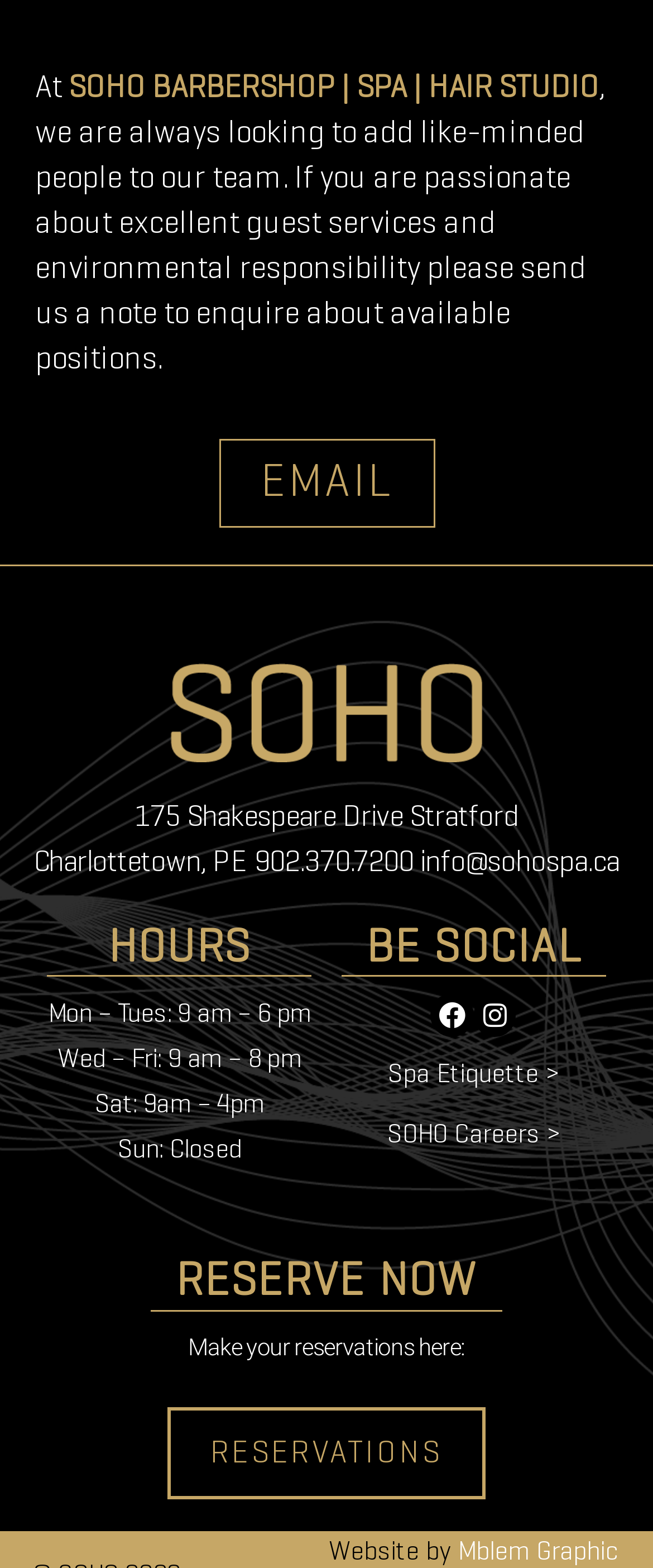Give a short answer using one word or phrase for the question:
What are the hours of operation on Wednesdays?

9 am – 8 pm